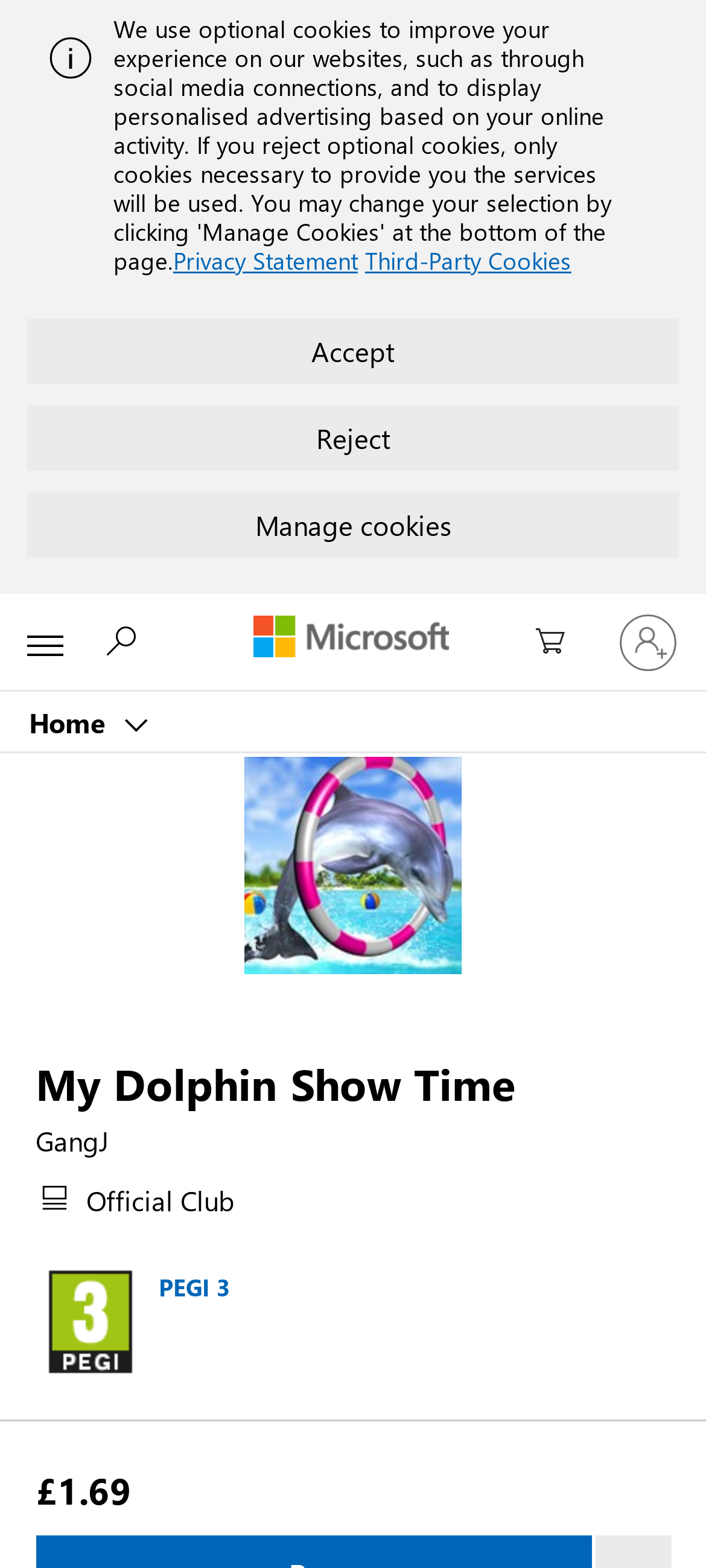Give a short answer to this question using one word or a phrase:
What is the current price of the game?

£1.69